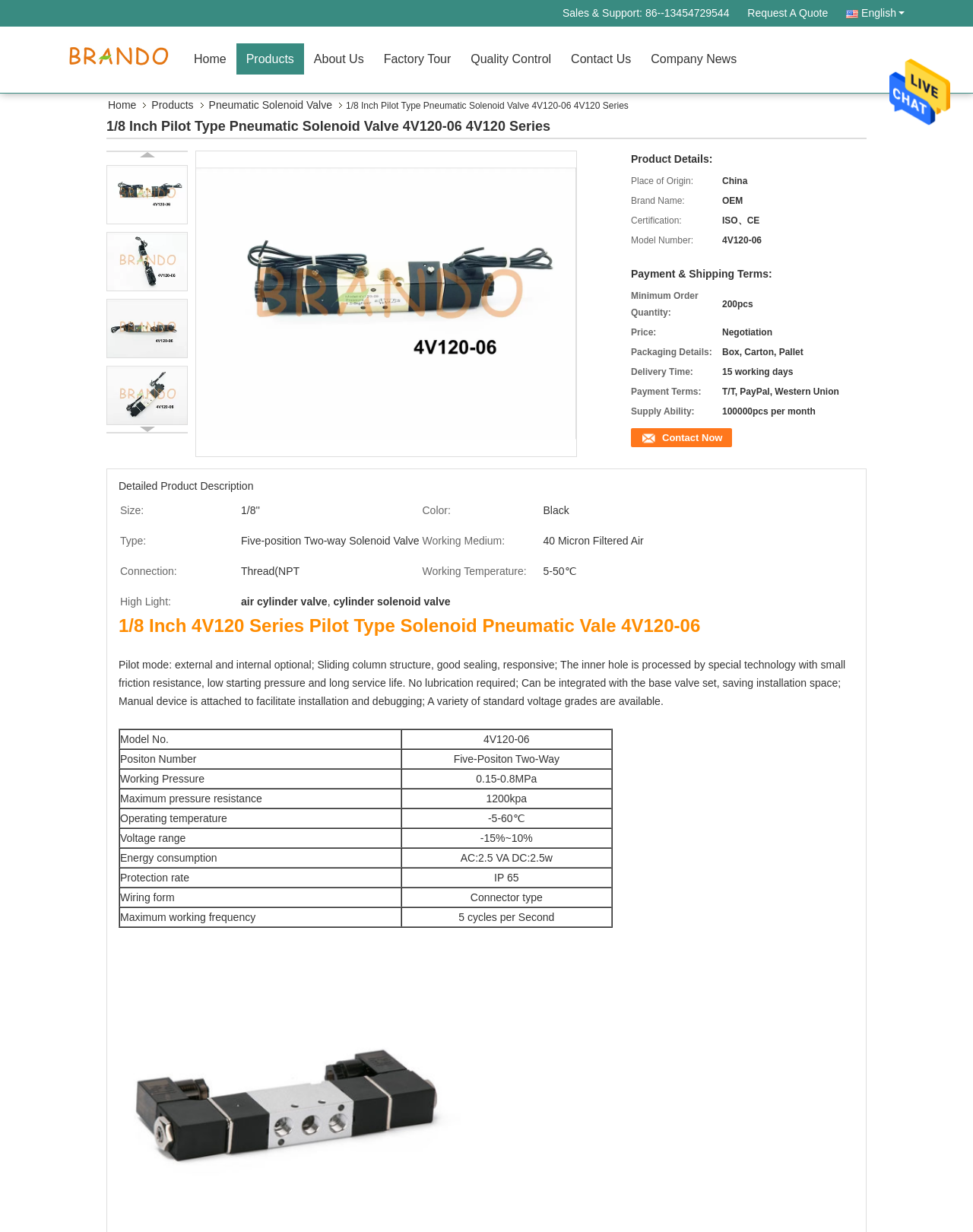Please identify the coordinates of the bounding box for the clickable region that will accomplish this instruction: "Go to the home page".

[0.189, 0.035, 0.243, 0.062]